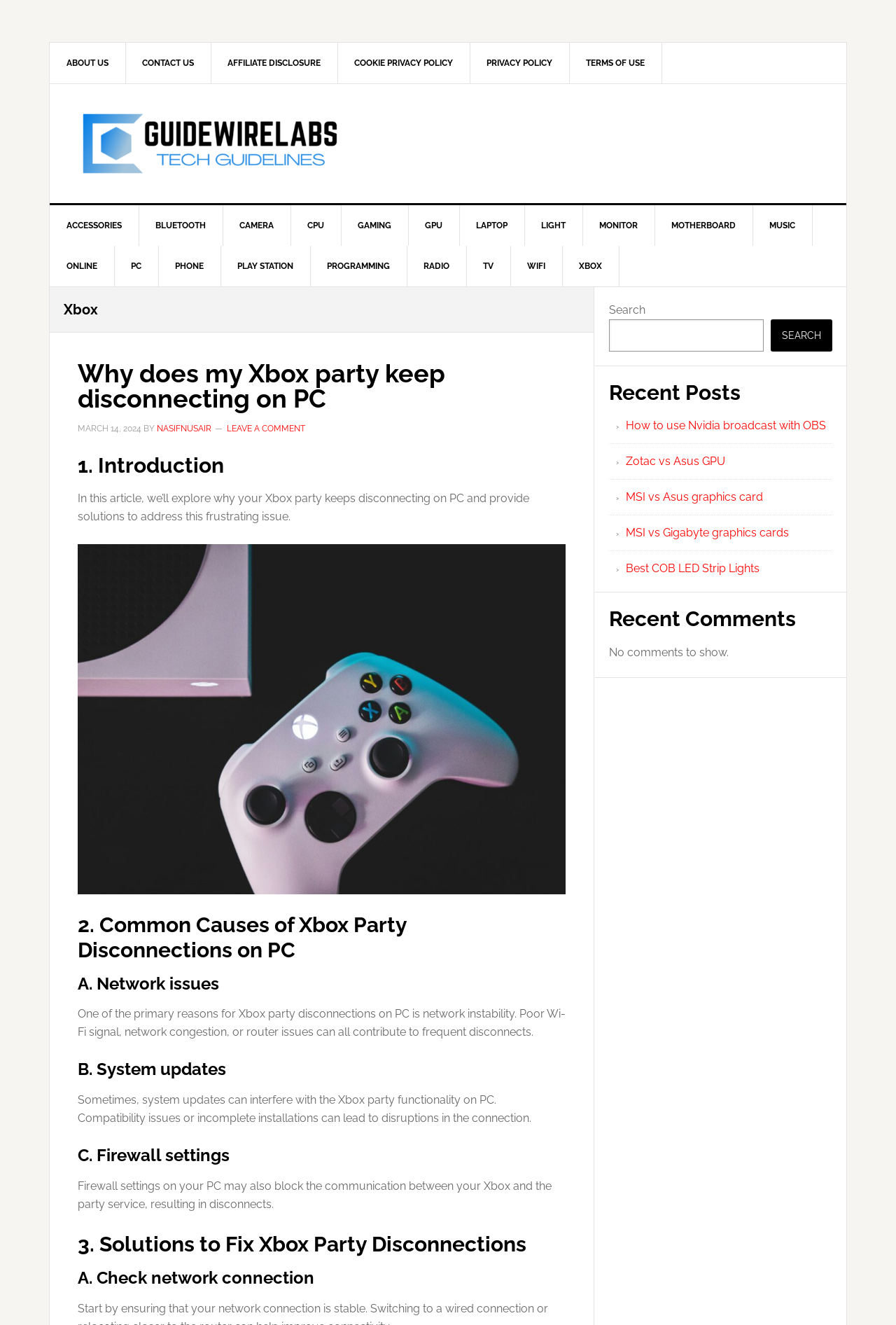Determine the bounding box coordinates for the clickable element required to fulfill the instruction: "Search for something". Provide the coordinates as four float numbers between 0 and 1, i.e., [left, top, right, bottom].

[0.68, 0.241, 0.852, 0.265]